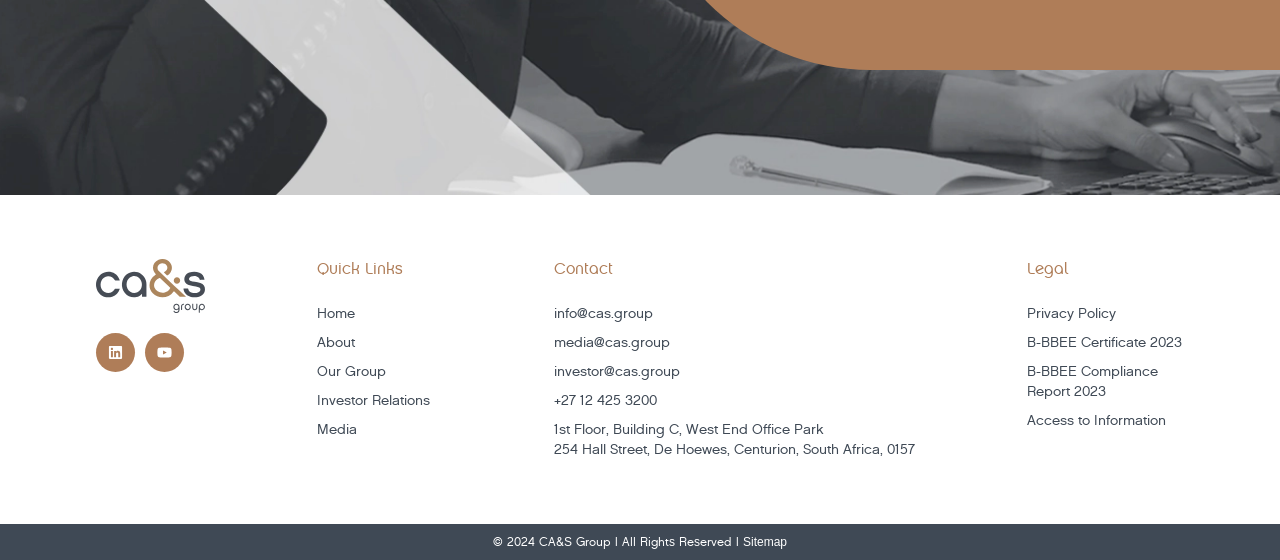Locate the bounding box coordinates of the clickable region to complete the following instruction: "Visit the Linkedin page."

[0.075, 0.595, 0.105, 0.664]